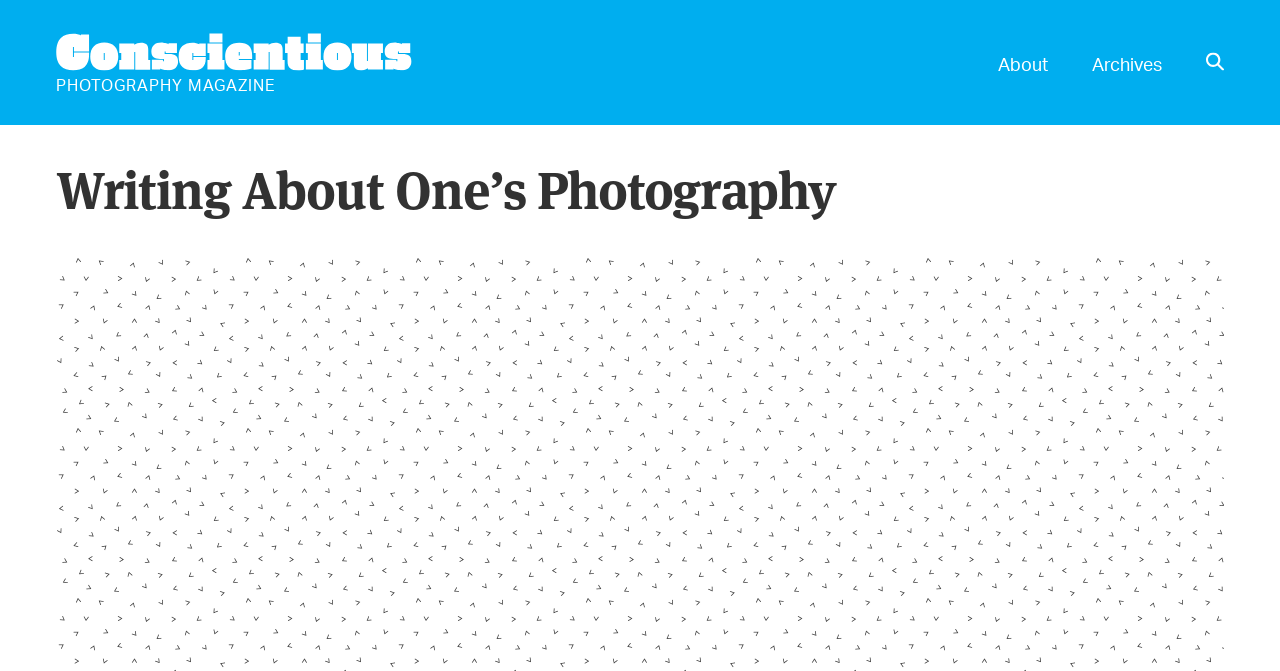What is the title of the article?
Please give a detailed and elaborate answer to the question based on the image.

I looked at the heading element in the header section and found the title of the article, which is 'Writing About One’s Photography'.